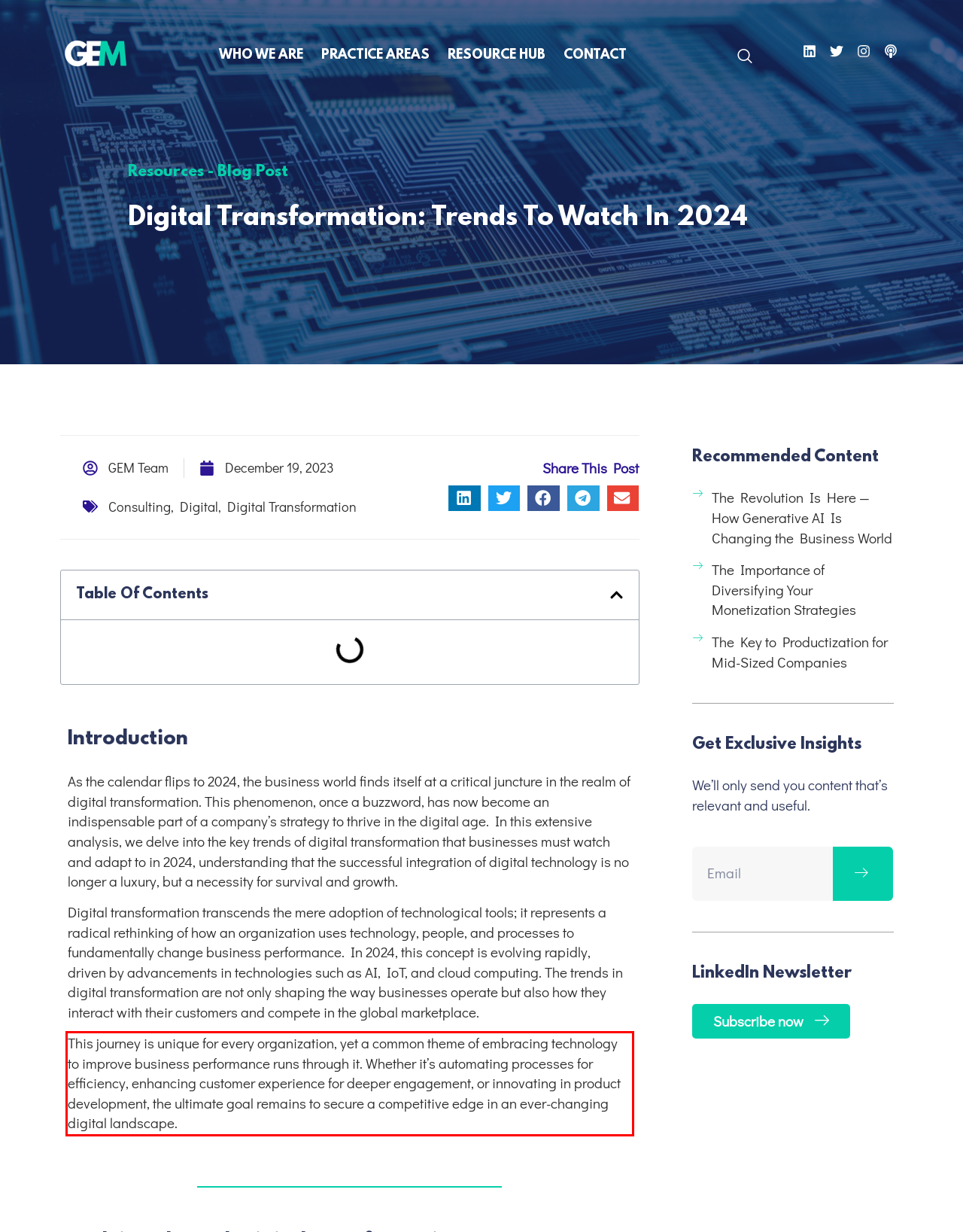Identify the text inside the red bounding box in the provided webpage screenshot and transcribe it.

This journey is unique for every organization, yet a common theme of embracing technology to improve business performance runs through it. Whether it’s automating processes for efficiency, enhancing customer experience for deeper engagement, or innovating in product development, the ultimate goal remains to secure a competitive edge in an ever-changing digital landscape.